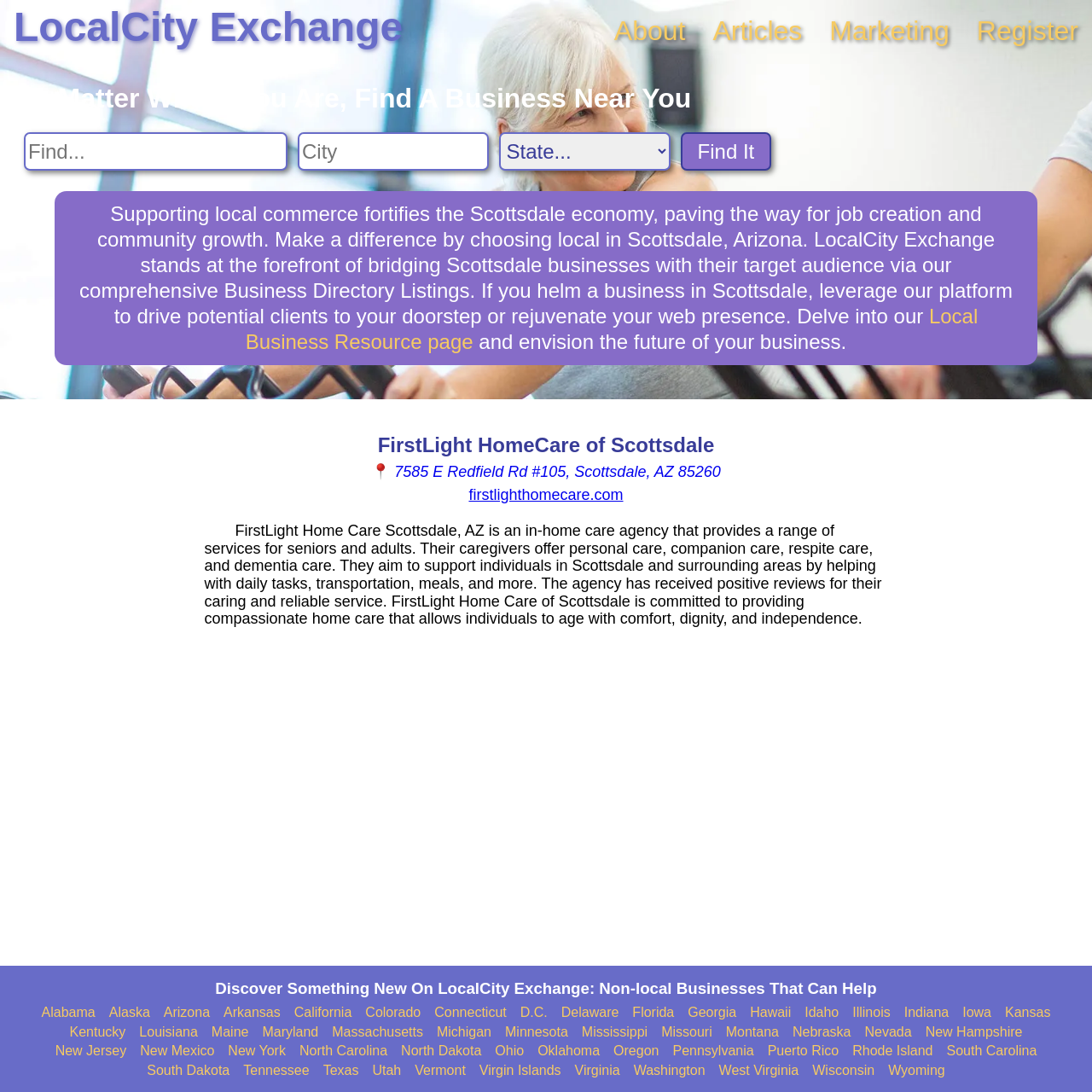Indicate the bounding box coordinates of the element that needs to be clicked to satisfy the following instruction: "Learn more about FirstLight Home Care Scottsdale". The coordinates should be four float numbers between 0 and 1, i.e., [left, top, right, bottom].

[0.429, 0.445, 0.571, 0.461]